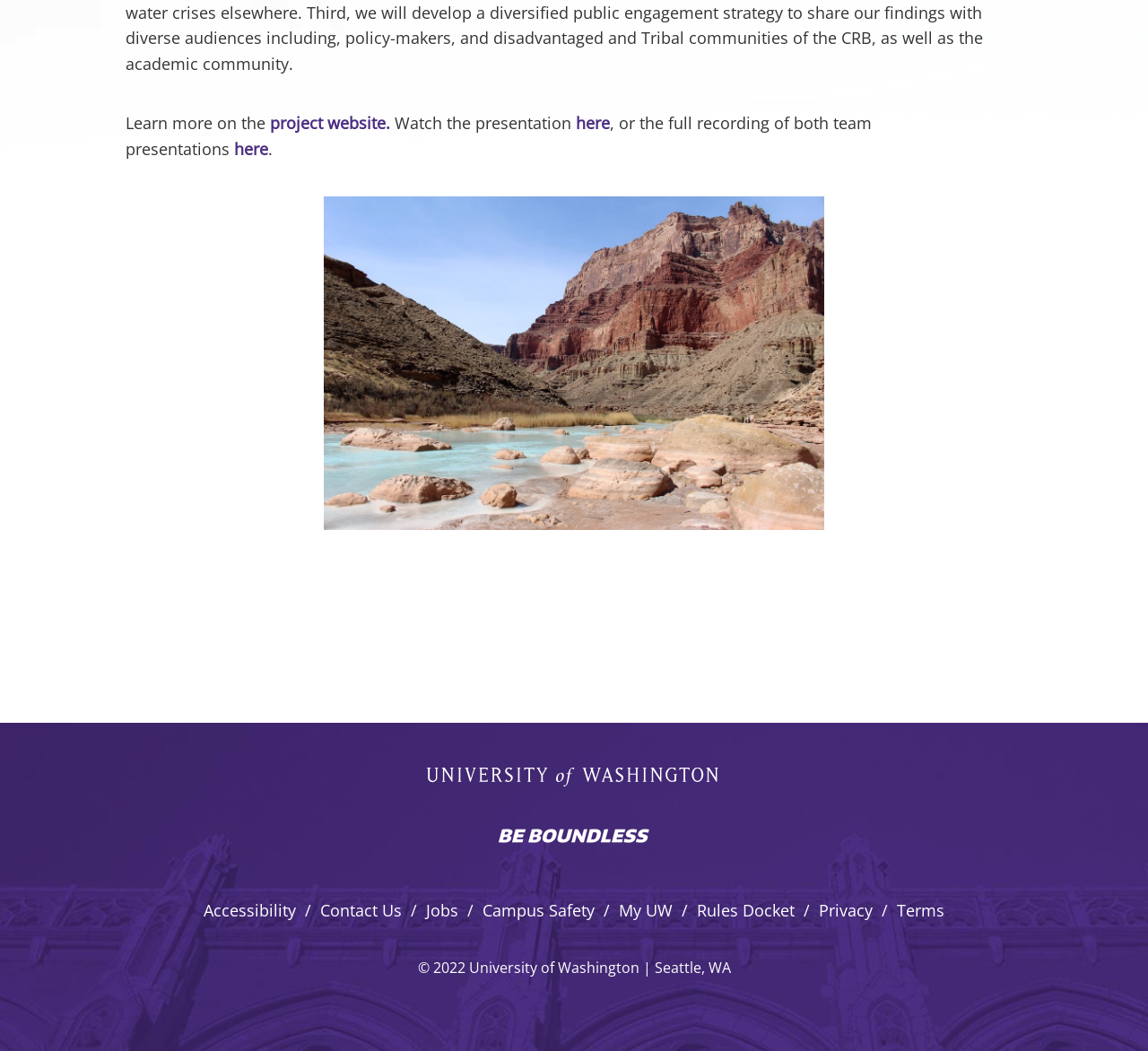What is the year mentioned in the copyright information?
Give a single word or phrase answer based on the content of the image.

2022